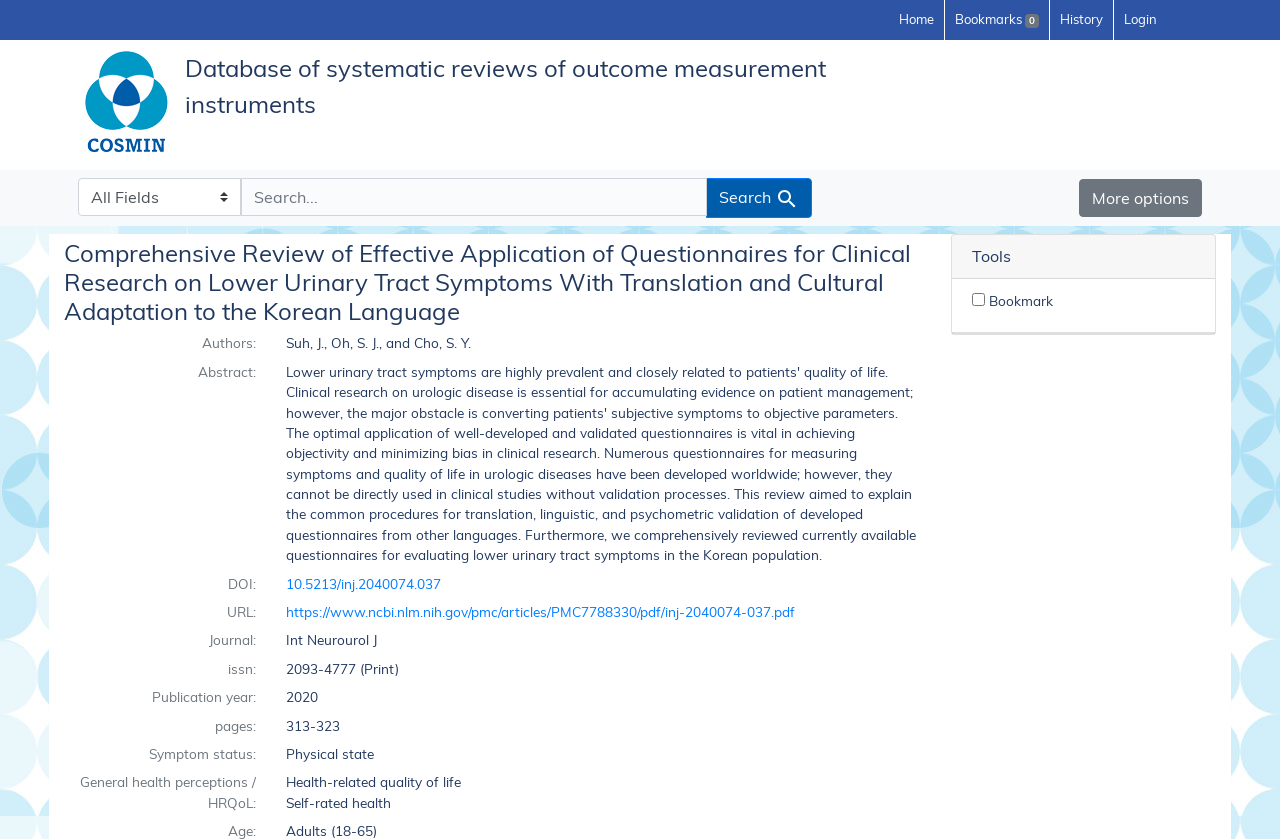What is the title of the research?
Please provide a single word or phrase in response based on the screenshot.

Comprehensive Review of Effective Application of Questionnaires for Clinical Research on Lower Urinary Tract Symptoms With Translation and Cultural Adaptation to the Korean Language